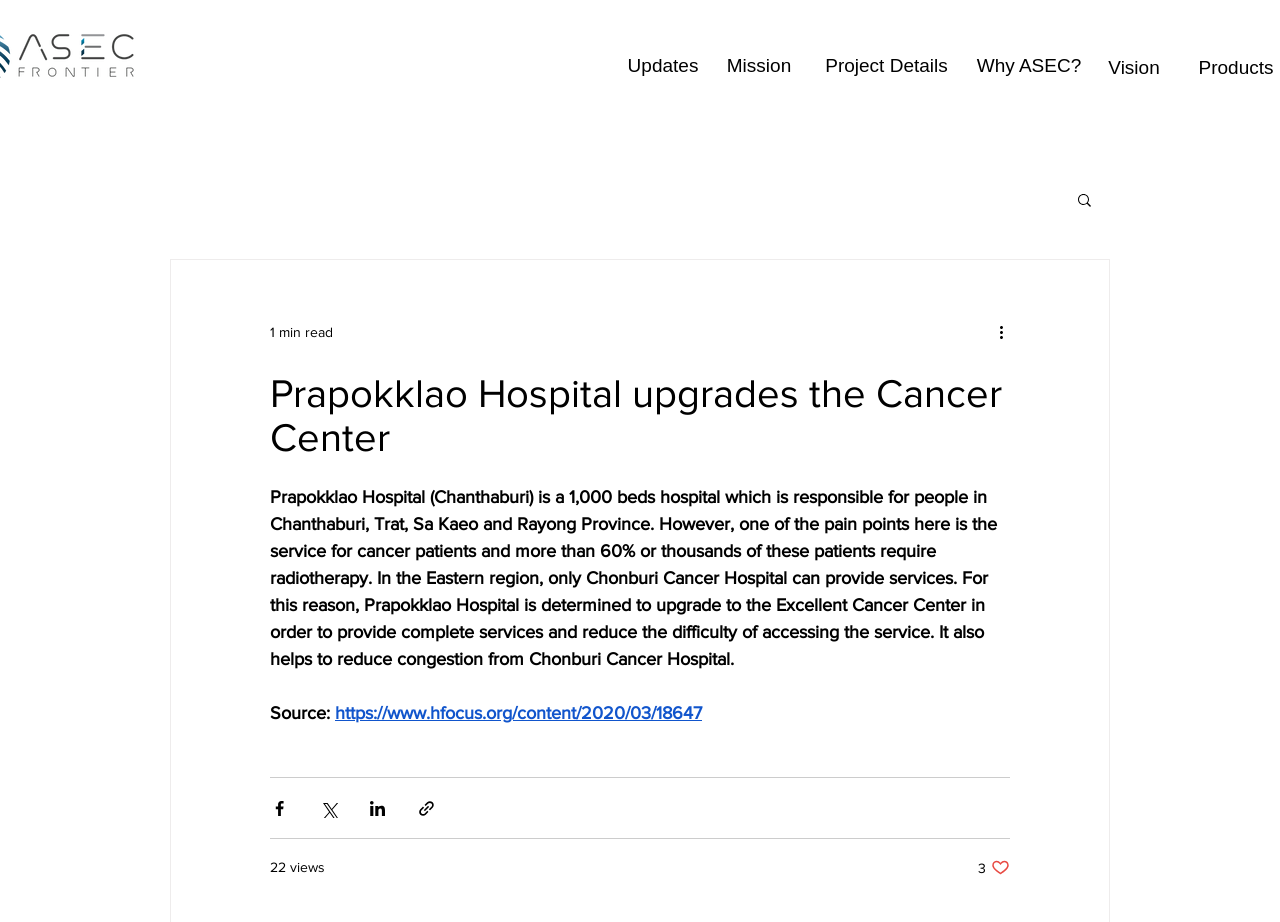What is the current status of the post?
Please provide a detailed and thorough answer to the question.

The answer can be found in the button element at the bottom of the webpage, which states '3 likes. Post not marked as liked'.